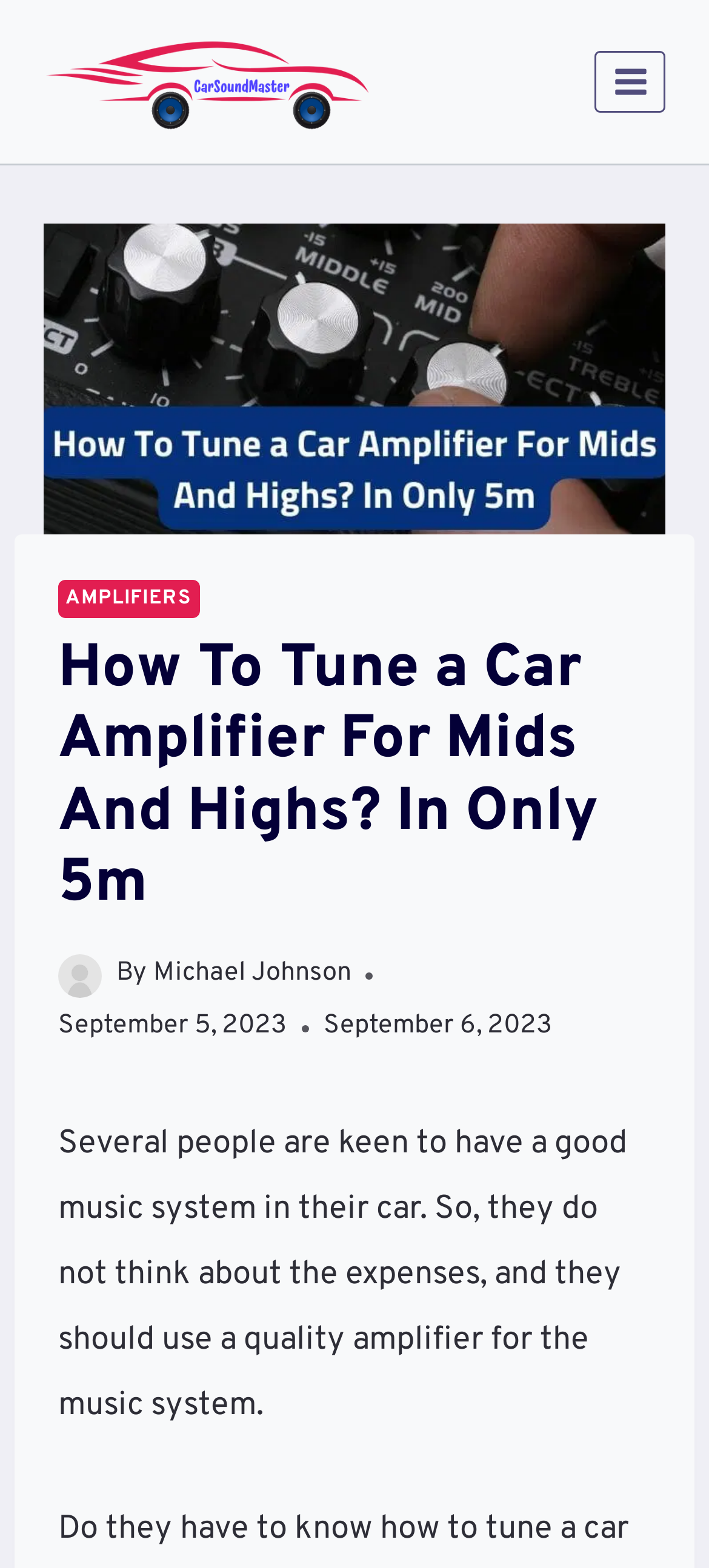Determine the bounding box coordinates of the UI element described below. Use the format (top-left x, top-left y, bottom-right x, bottom-right y) with floating point numbers between 0 and 1: Amplifiers

[0.082, 0.37, 0.281, 0.394]